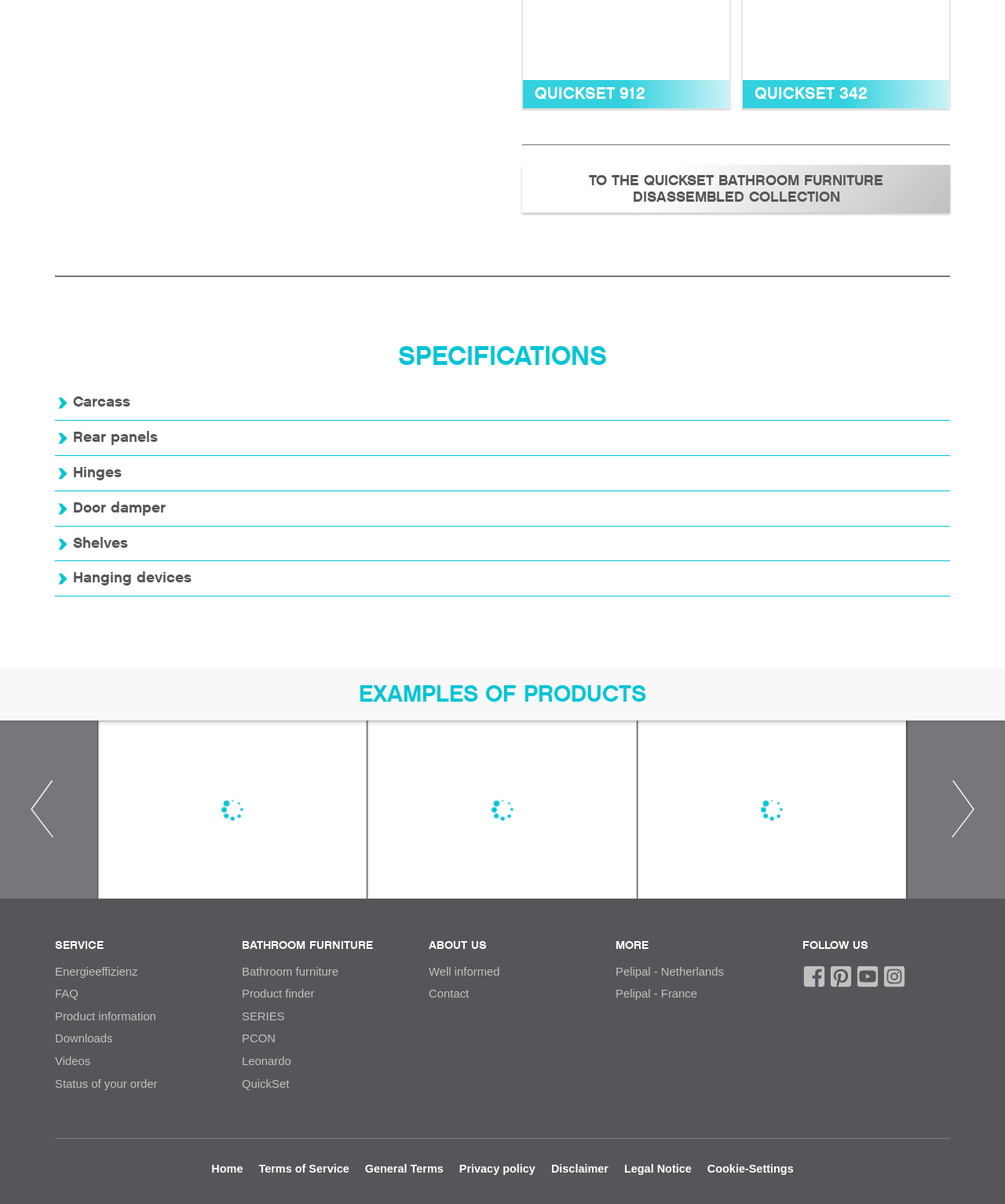Answer the question with a single word or phrase: 
What is the category of the product 'Hinges'?

BATHROOM FURNITURE